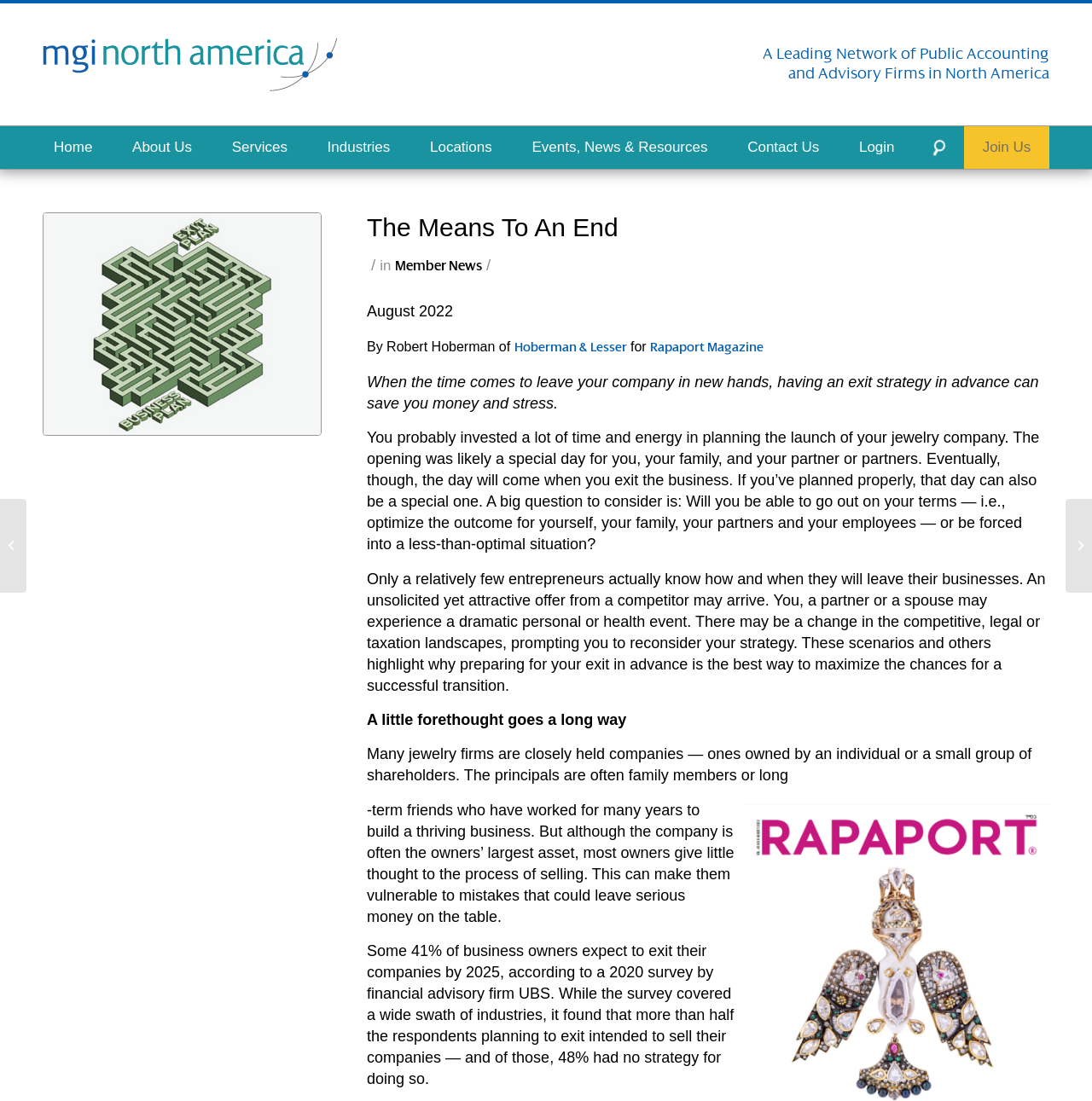Specify the bounding box coordinates of the area that needs to be clicked to achieve the following instruction: "Read about Polytunnel doors".

None